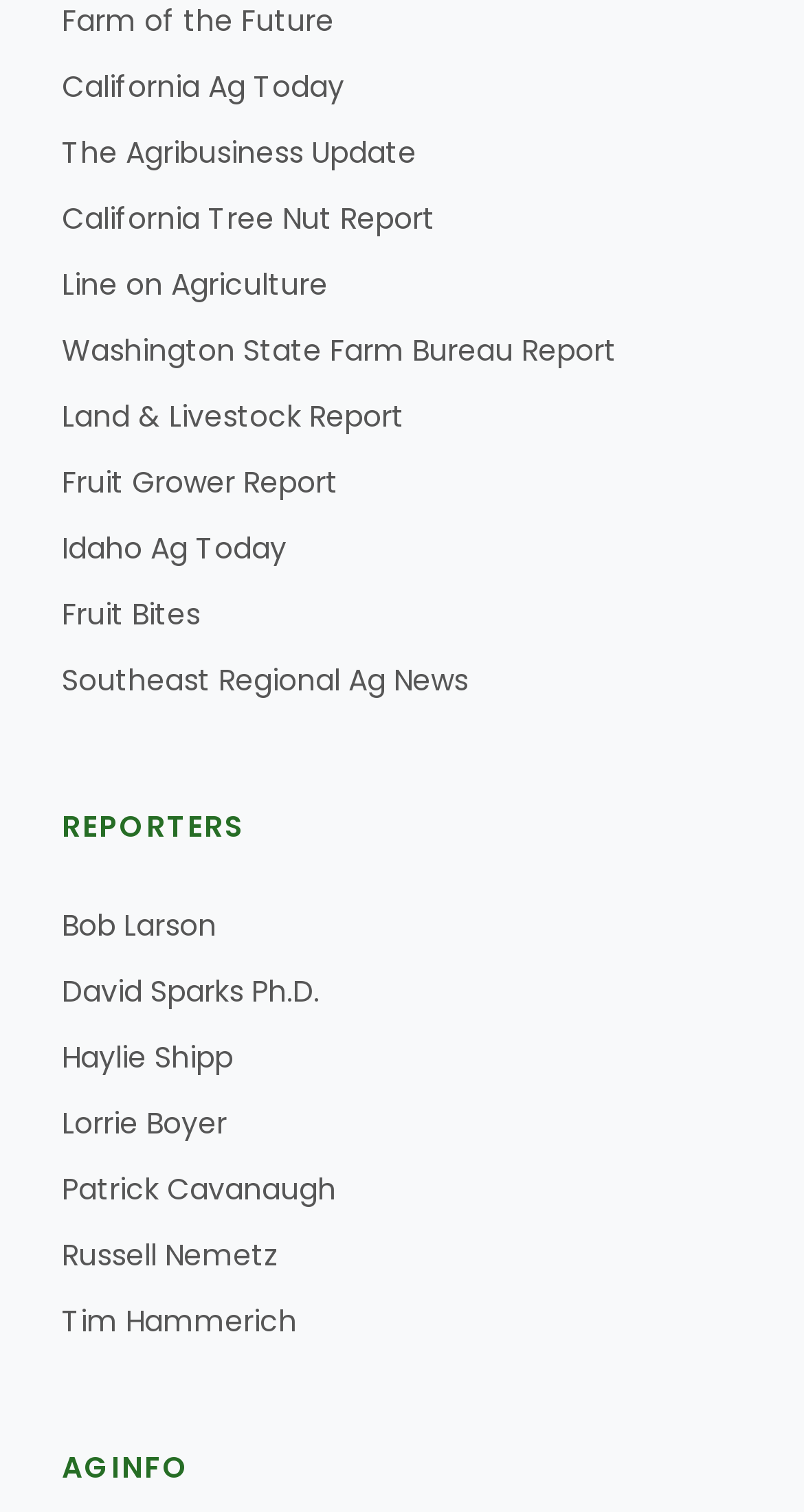Predict the bounding box coordinates for the UI element described as: "Southeast Regional Ag News". The coordinates should be four float numbers between 0 and 1, presented as [left, top, right, bottom].

[0.077, 0.436, 0.582, 0.463]